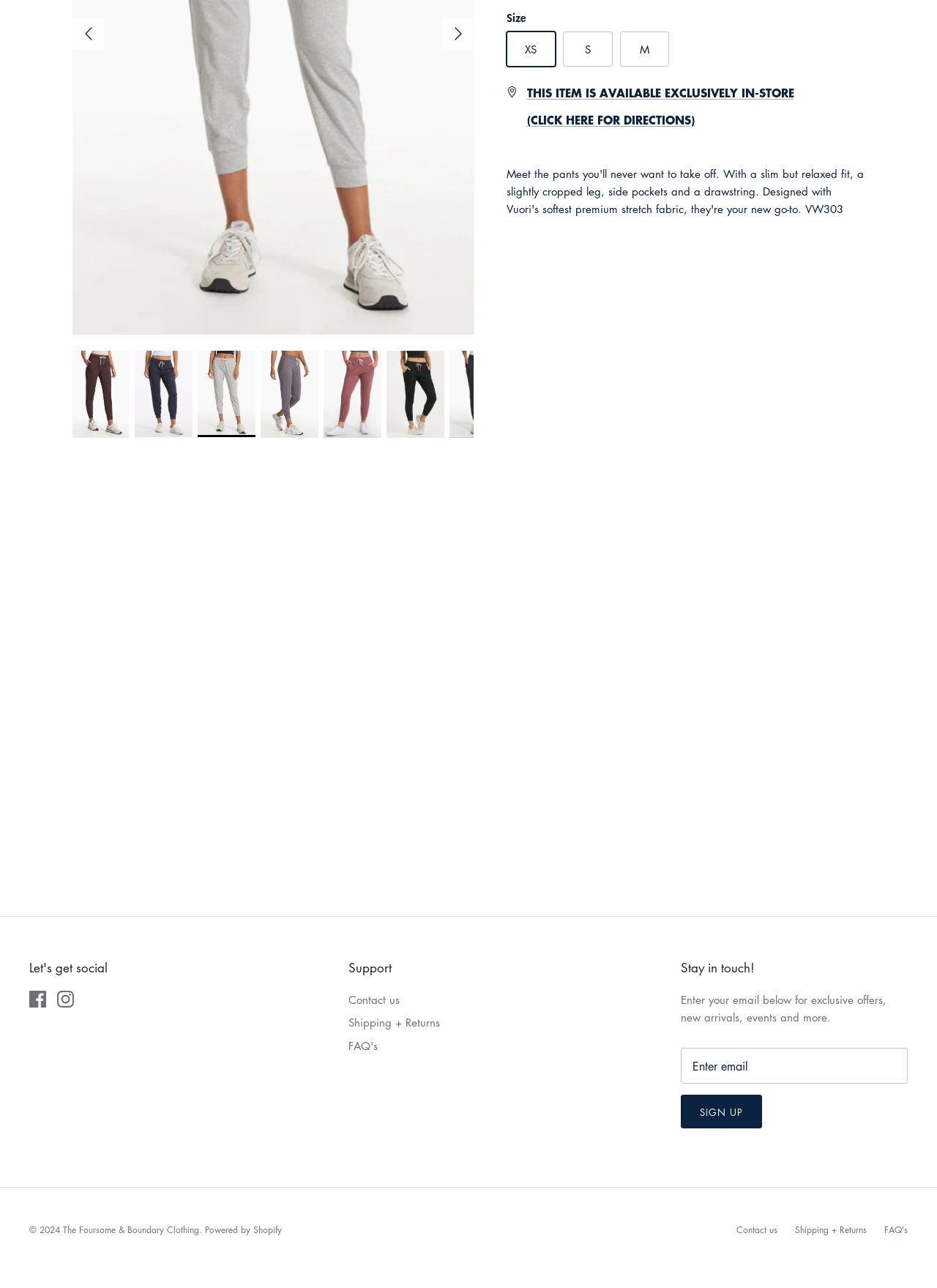Determine the bounding box coordinates of the UI element described by: "Left".

[0.077, 0.014, 0.111, 0.039]